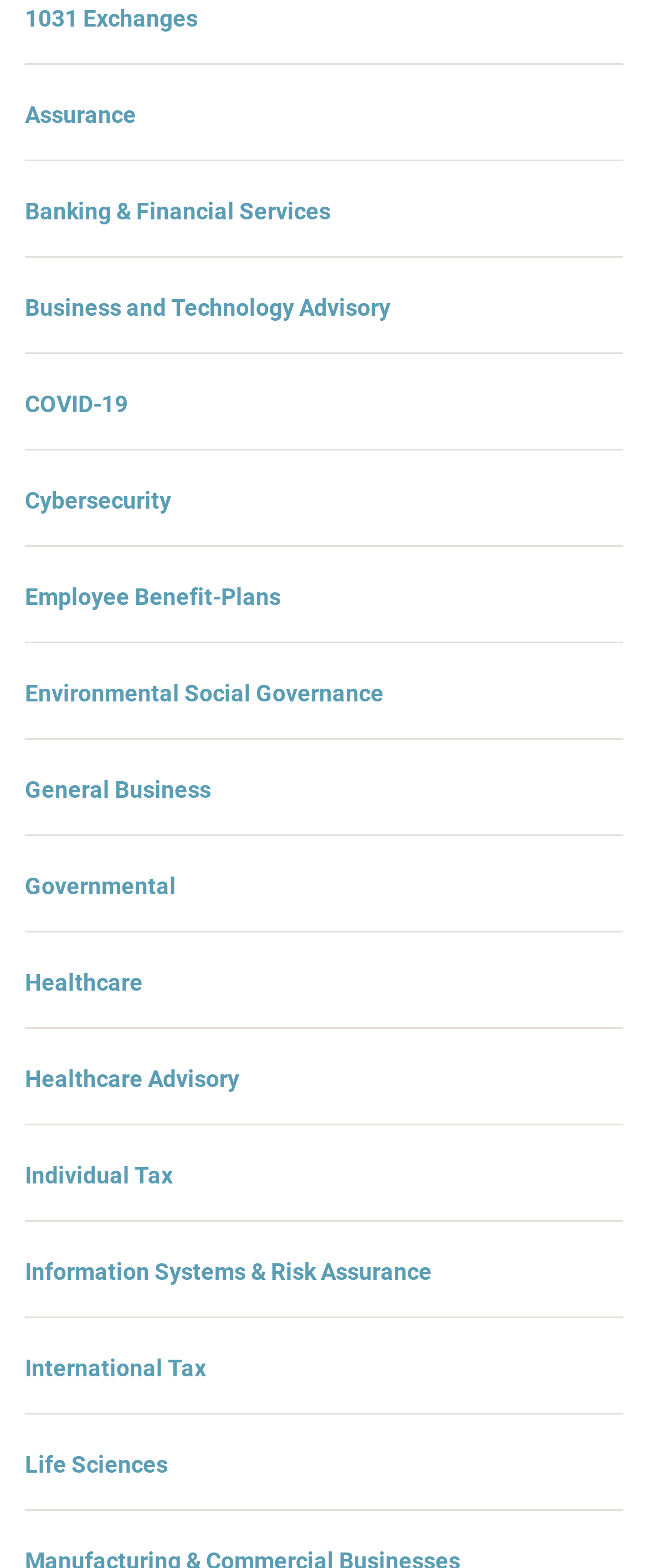Determine the bounding box coordinates for the area that should be clicked to carry out the following instruction: "View 1031 Exchanges".

[0.038, 0.003, 0.305, 0.02]